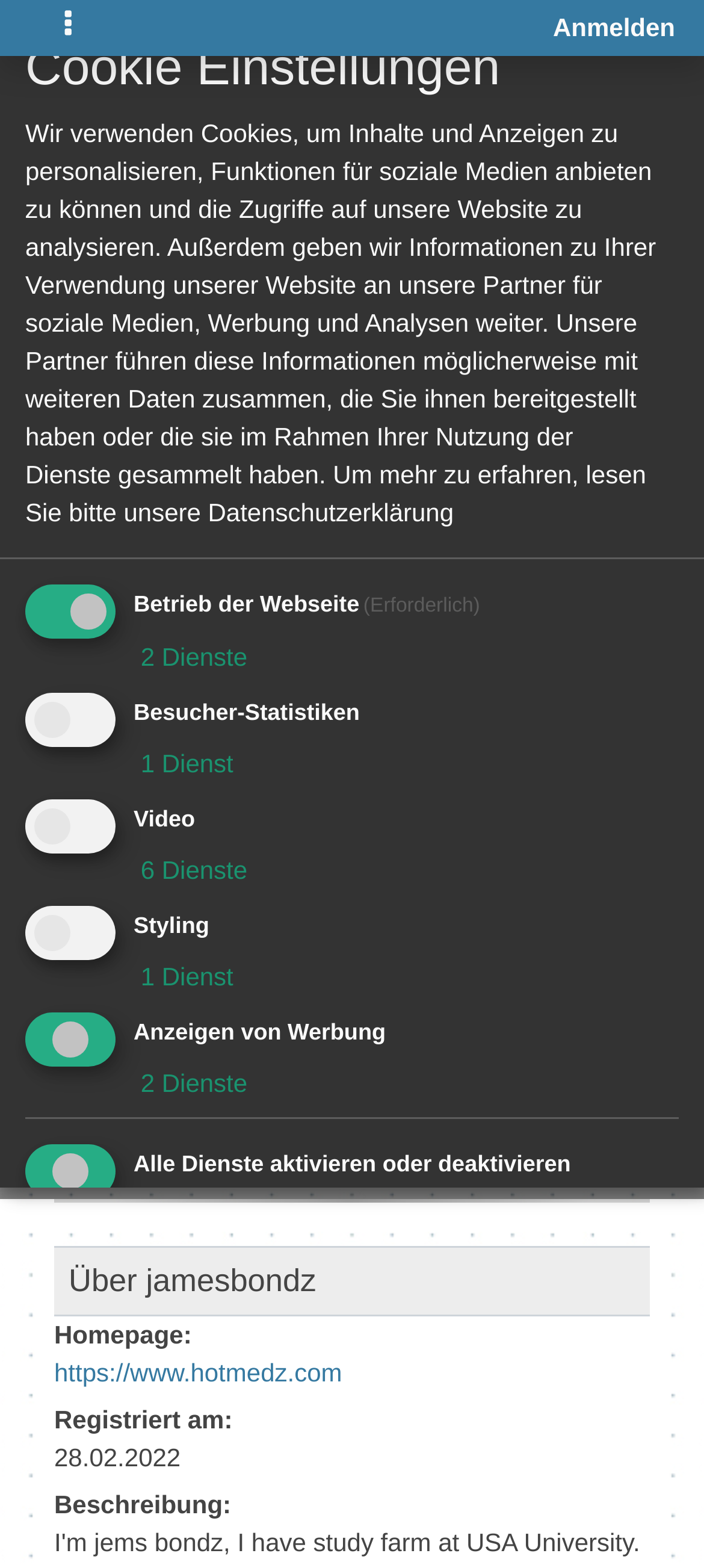Identify the bounding box coordinates of the clickable region to carry out the given instruction: "Send a message".

[0.272, 0.715, 0.728, 0.733]